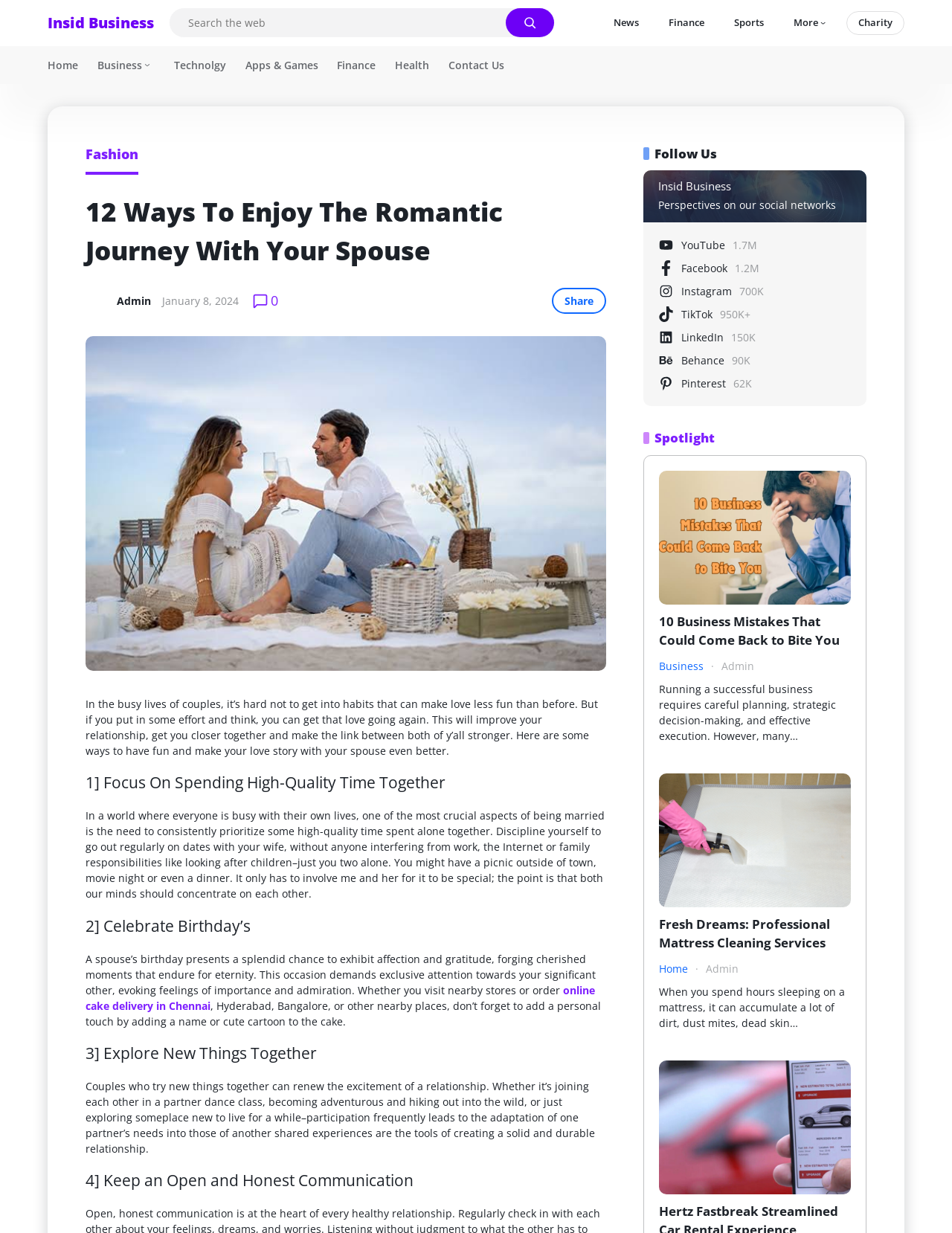Predict the bounding box of the UI element based on this description: "More".

[0.822, 0.01, 0.881, 0.028]